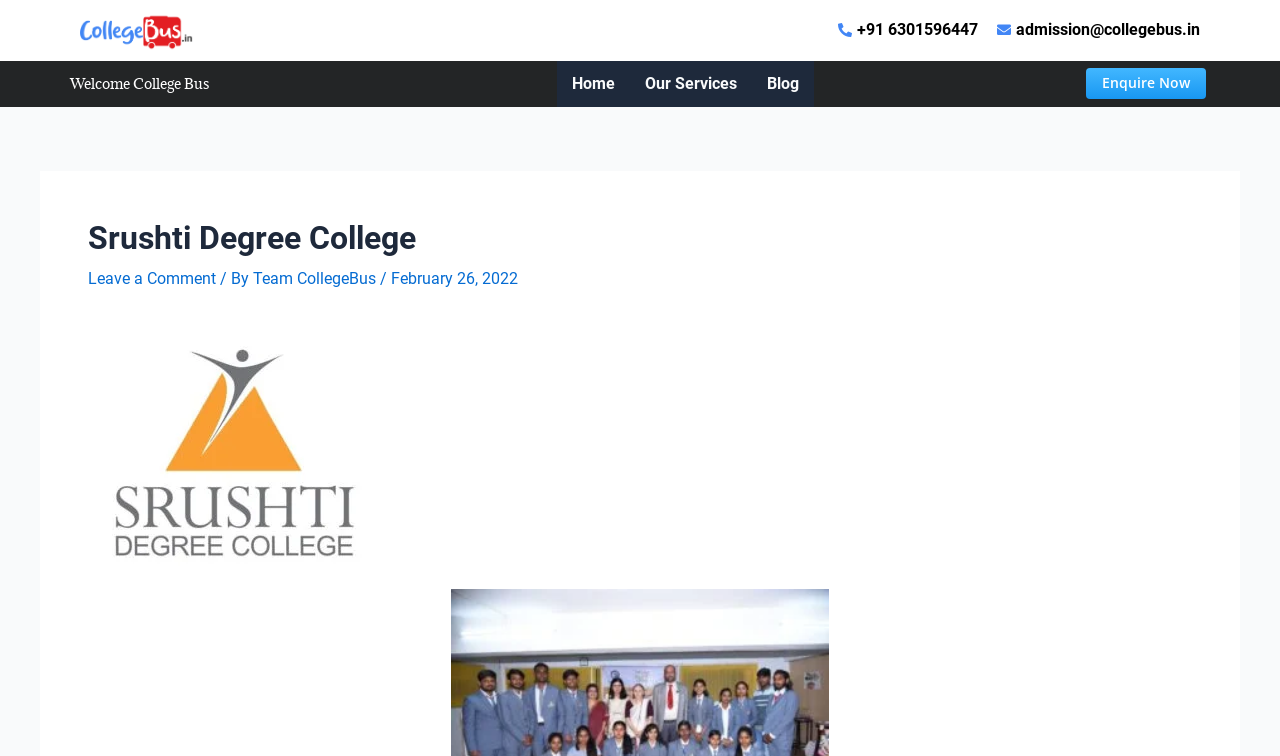Identify the main heading from the webpage and provide its text content.

Srushti Degree College